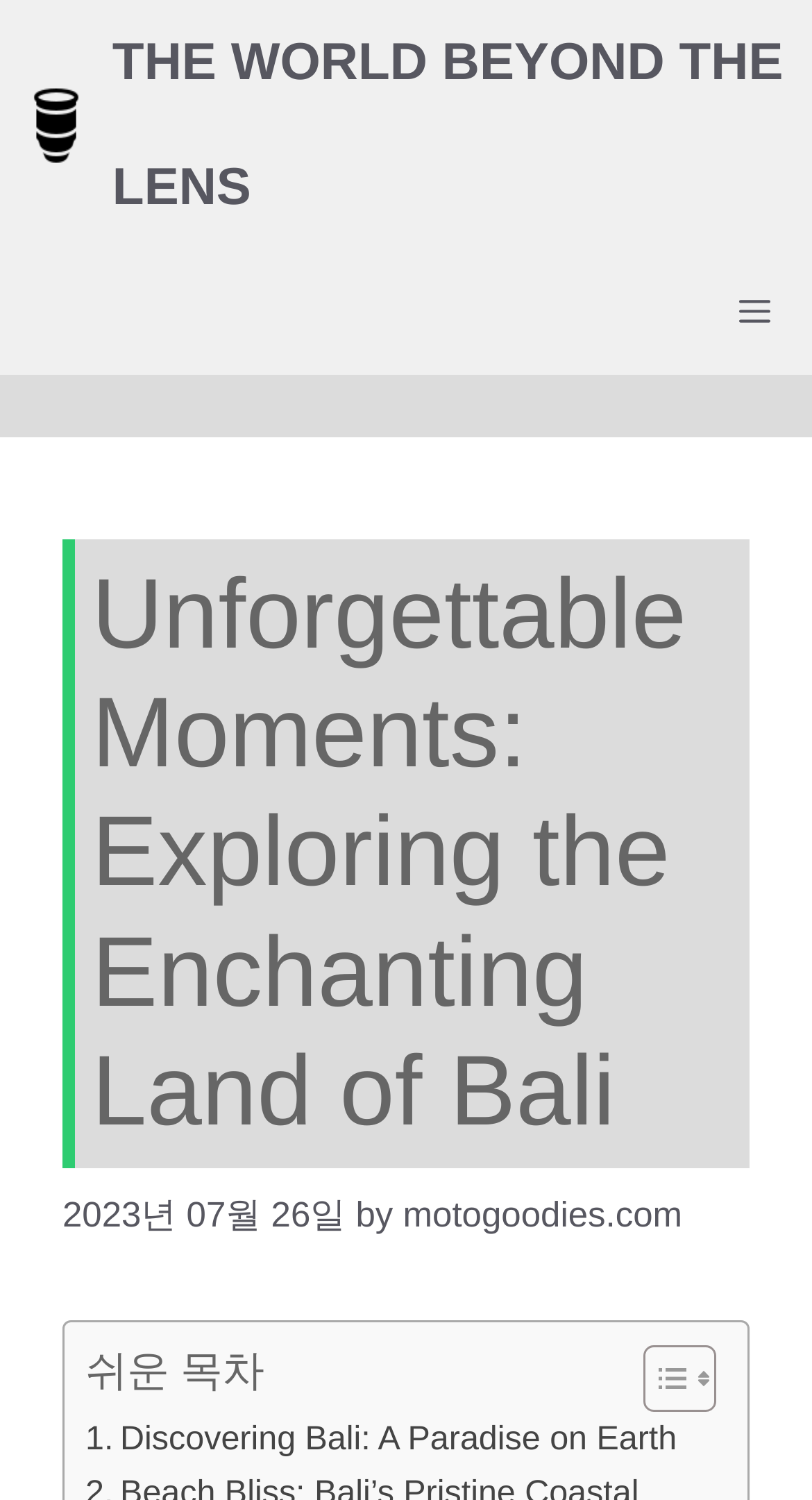What is the date of the article?
Answer the question with a single word or phrase derived from the image.

2023년 07월 26일